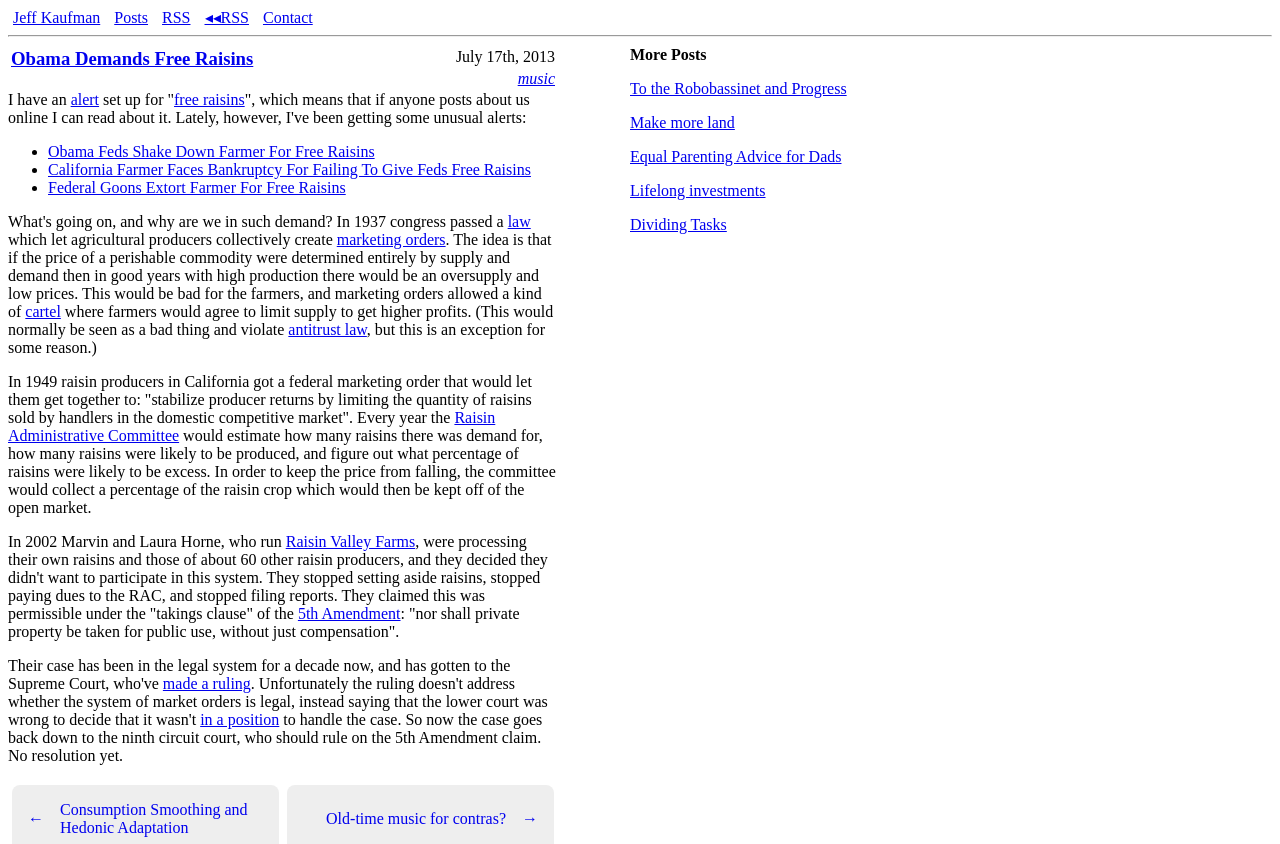Respond to the question below with a single word or phrase: What is the topic of the webpage?

Free raisins